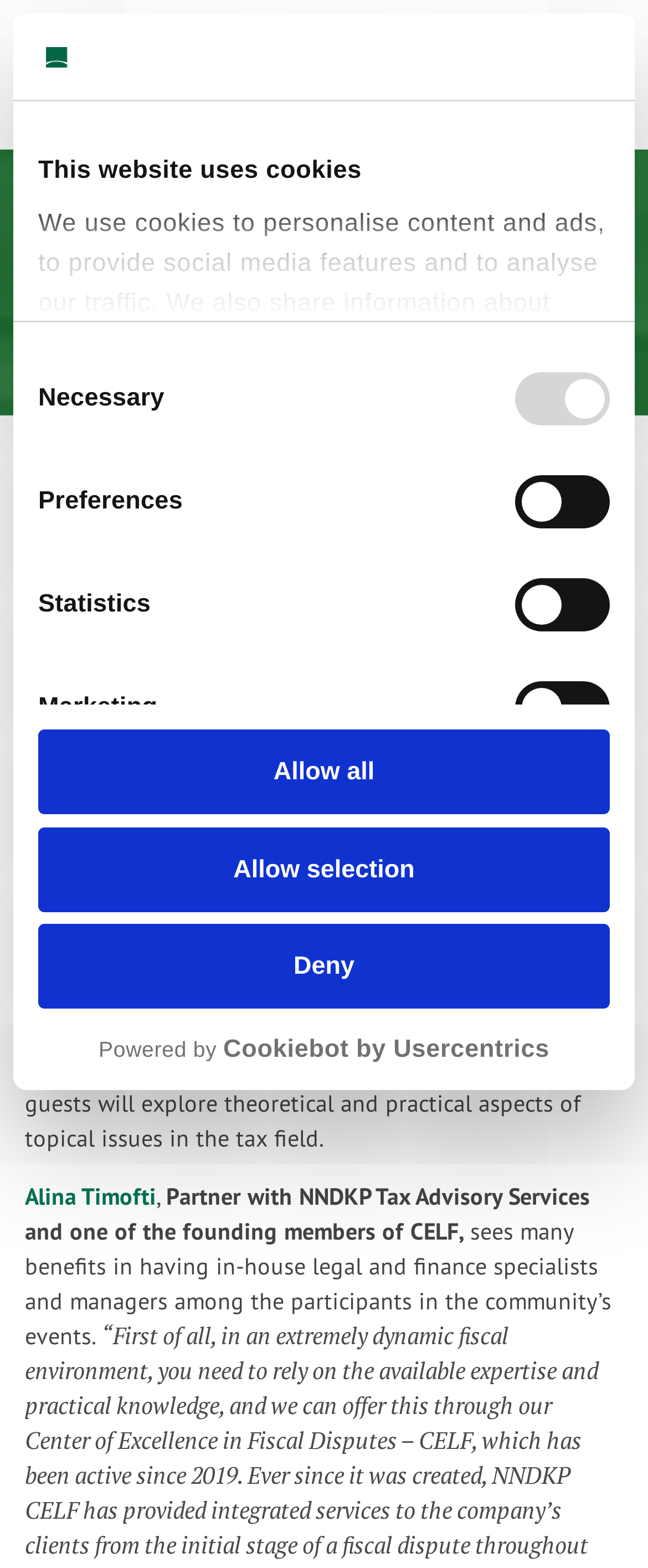Using the description "Deny", locate and provide the bounding box of the UI element.

[0.059, 0.589, 0.941, 0.643]